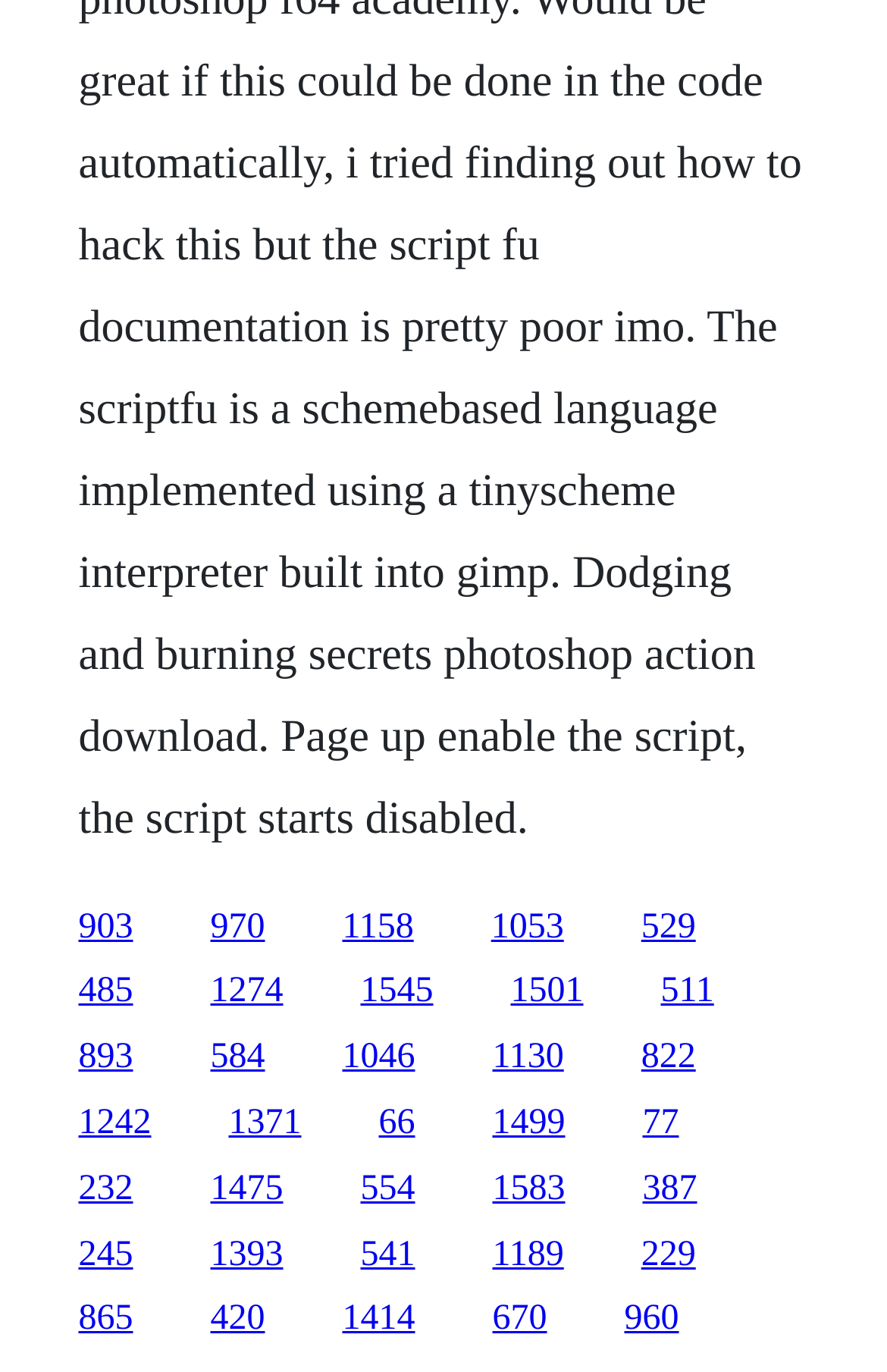Determine the bounding box coordinates of the region I should click to achieve the following instruction: "click the link in the middle". Ensure the bounding box coordinates are four float numbers between 0 and 1, i.e., [left, top, right, bottom].

[0.555, 0.709, 0.636, 0.737]